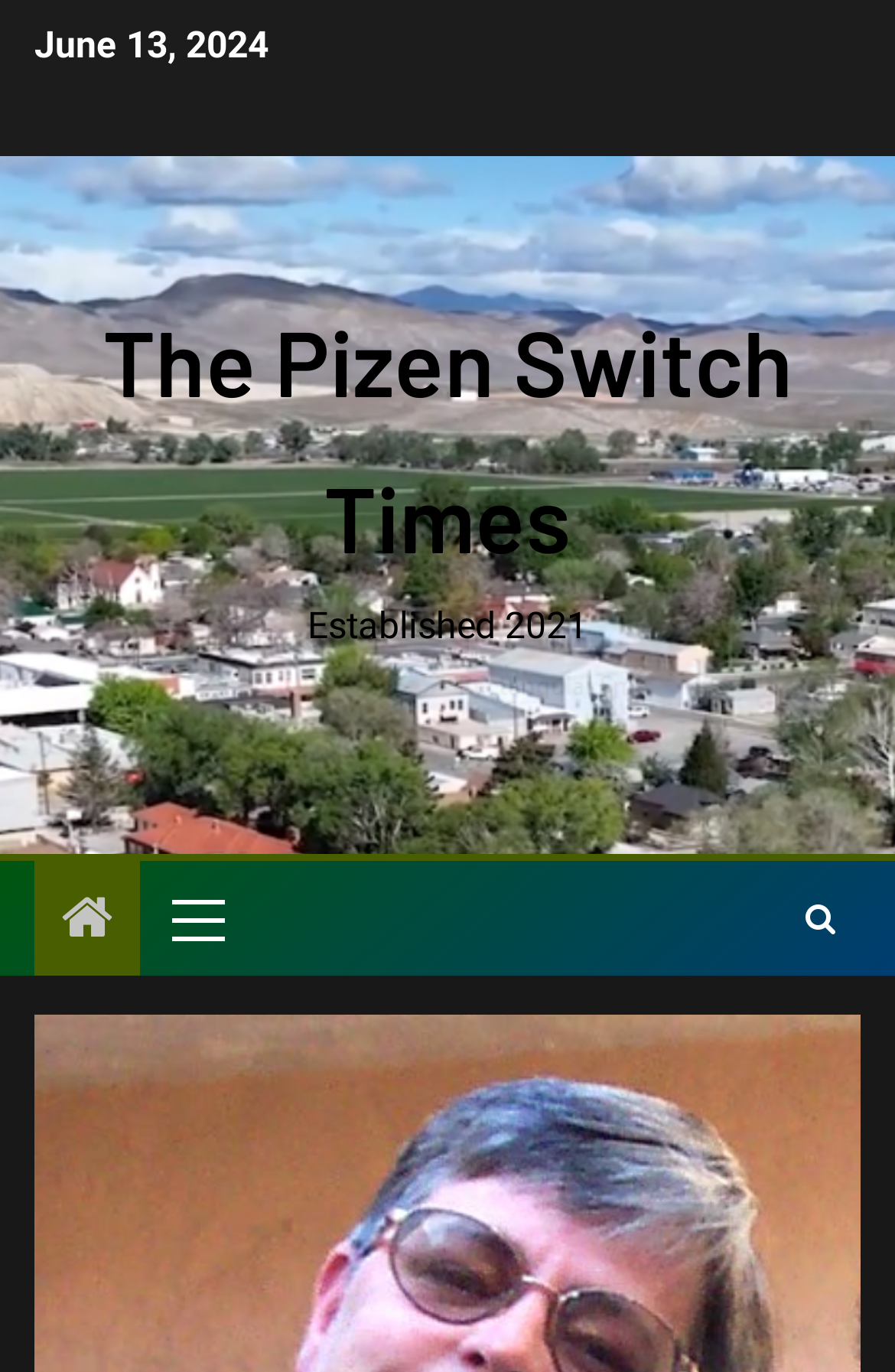Provide a short, one-word or phrase answer to the question below:
What is the purpose of the primary-menu control?

Navigation